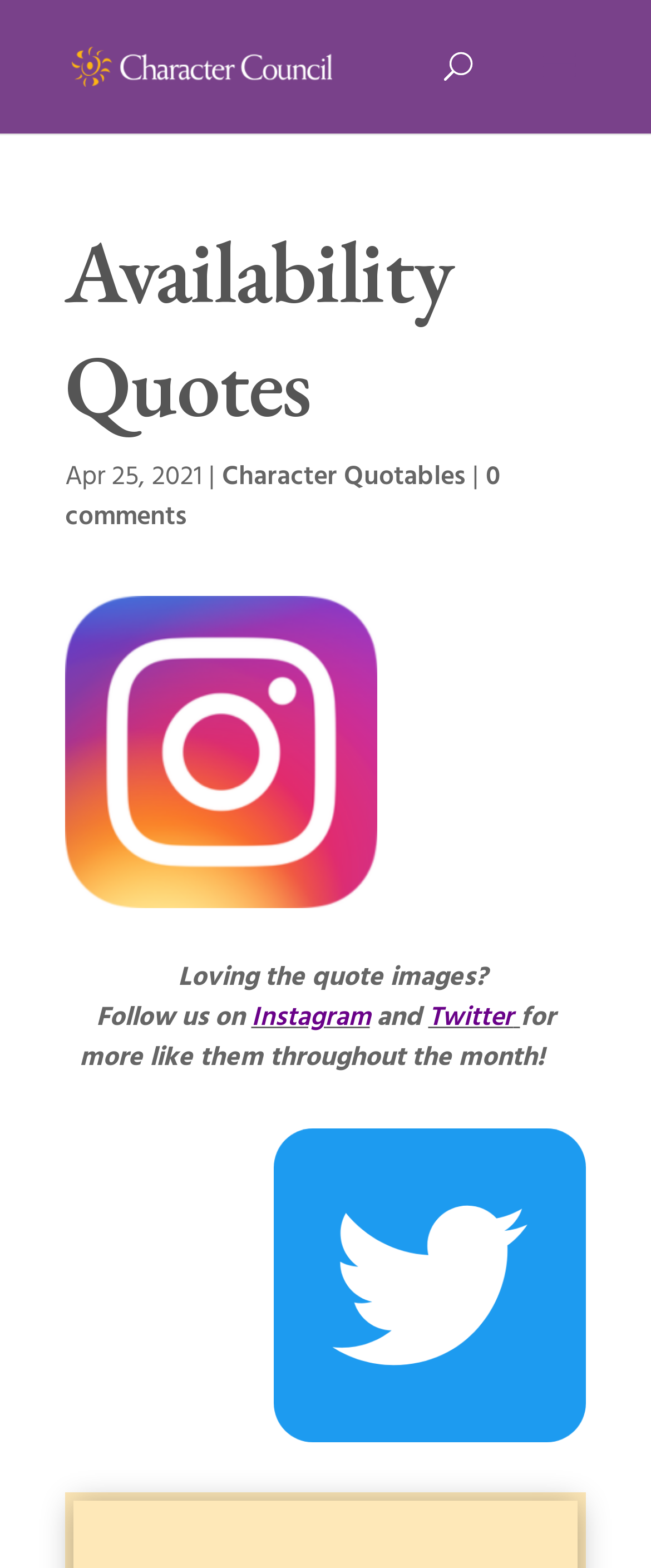Given the element description Character Quotables, identify the bounding box coordinates for the UI element on the webpage screenshot. The format should be (top-left x, top-left y, bottom-right x, bottom-right y), with values between 0 and 1.

[0.341, 0.291, 0.715, 0.319]